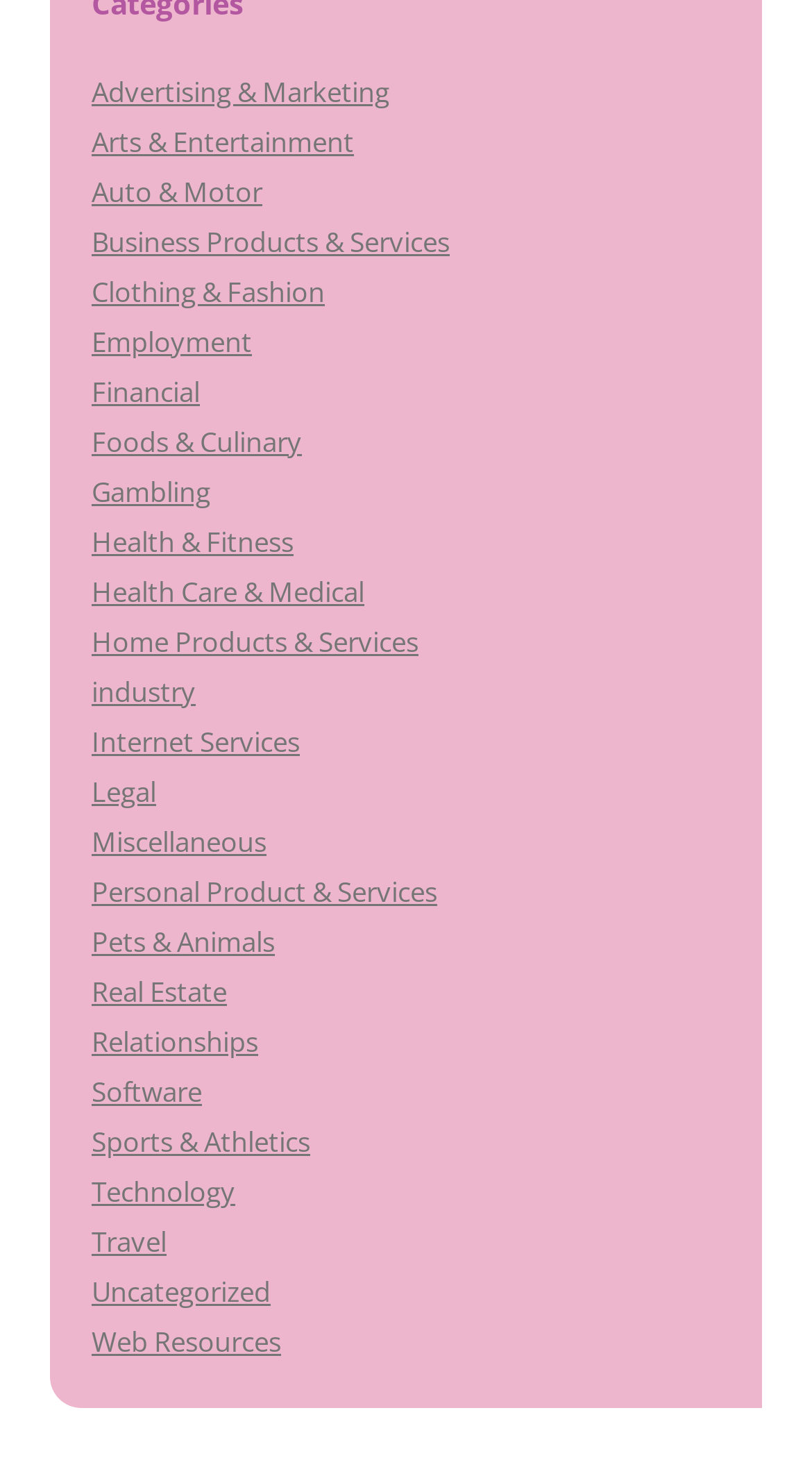Identify the bounding box of the HTML element described as: "Other Stuff".

None